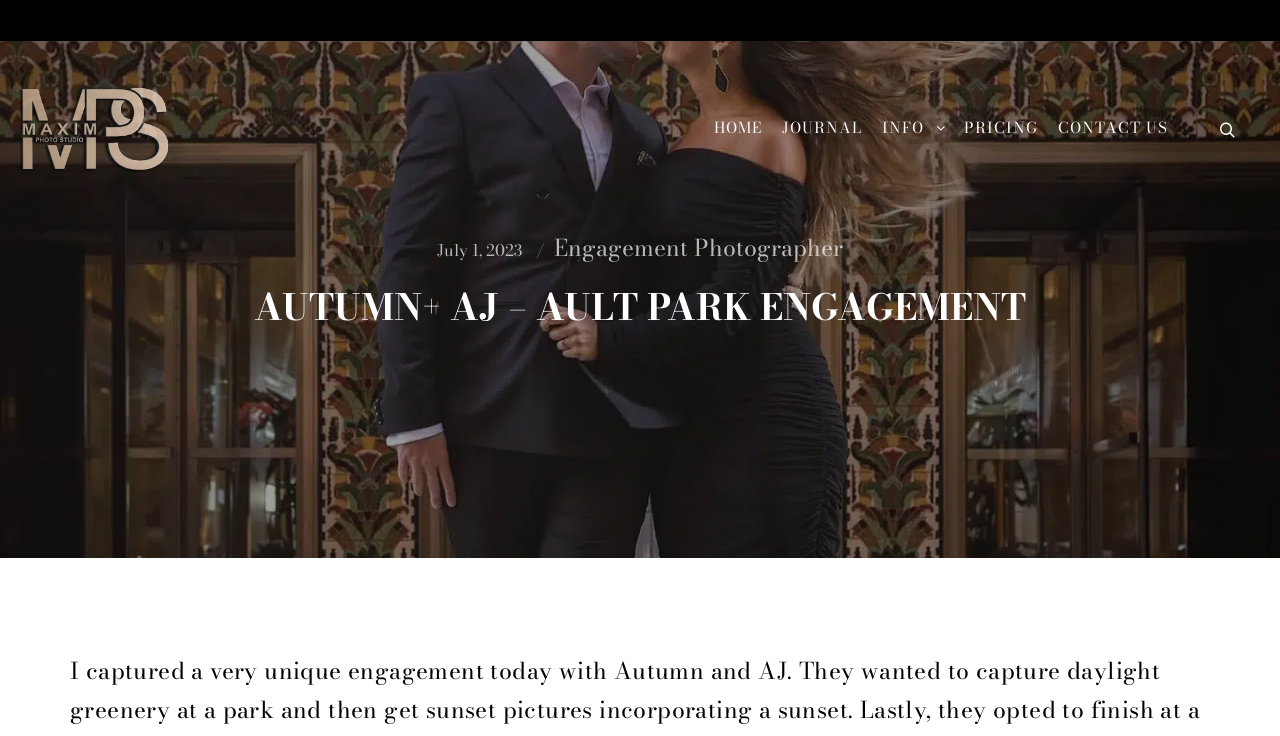Show the bounding box coordinates of the region that should be clicked to follow the instruction: "go to home page."

[0.55, 0.158, 0.603, 0.189]